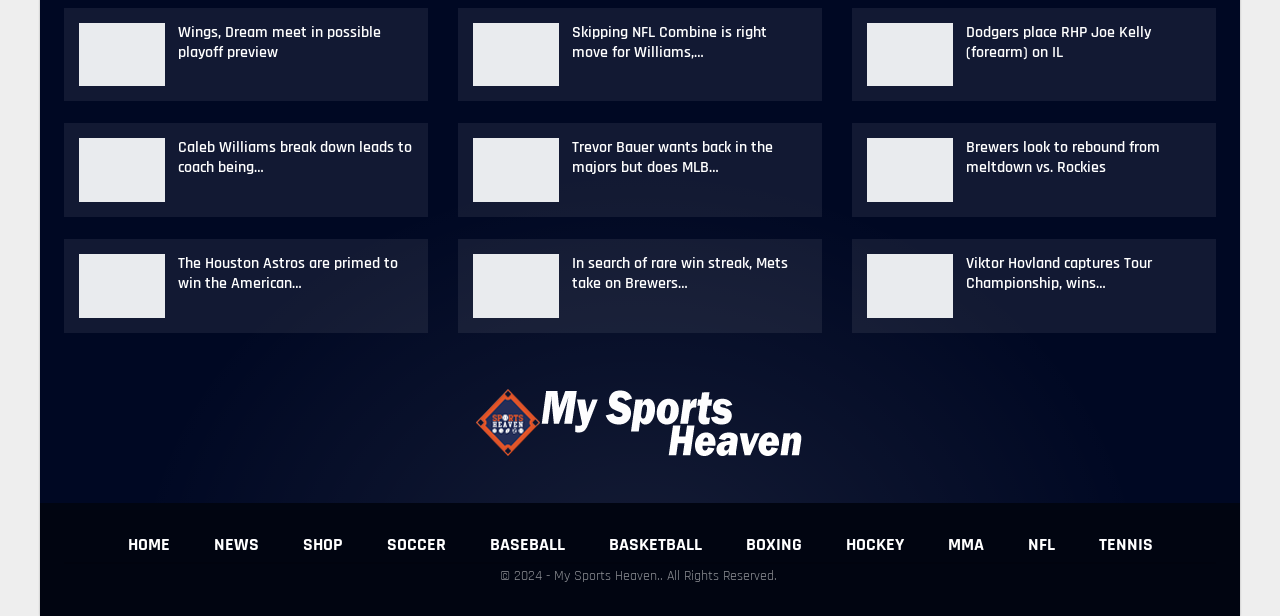Determine the bounding box coordinates of the element's region needed to click to follow the instruction: "Contact Crestone Business Group via email". Provide these coordinates as four float numbers between 0 and 1, formatted as [left, top, right, bottom].

None